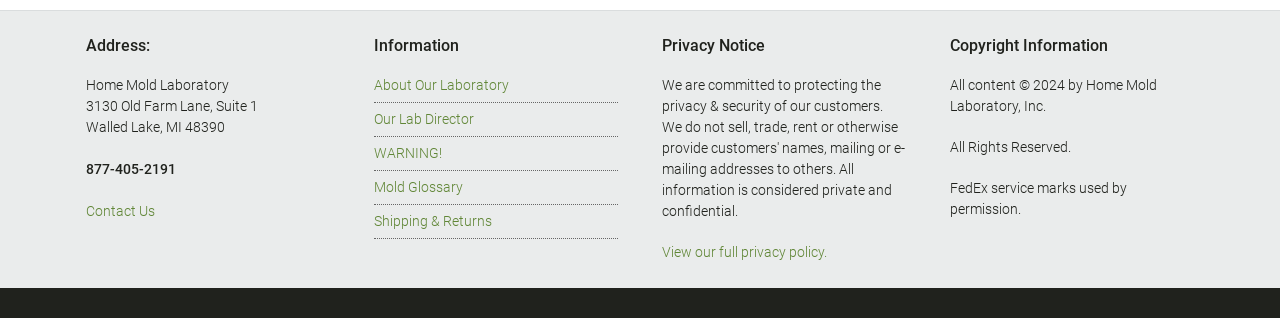What is the name of the laboratory?
Please provide a comprehensive answer based on the information in the image.

I found the name of the laboratory by looking at the static text element that is located below the 'Address:' heading. The text element provides the name of the laboratory, which is 'Home Mold Laboratory'.